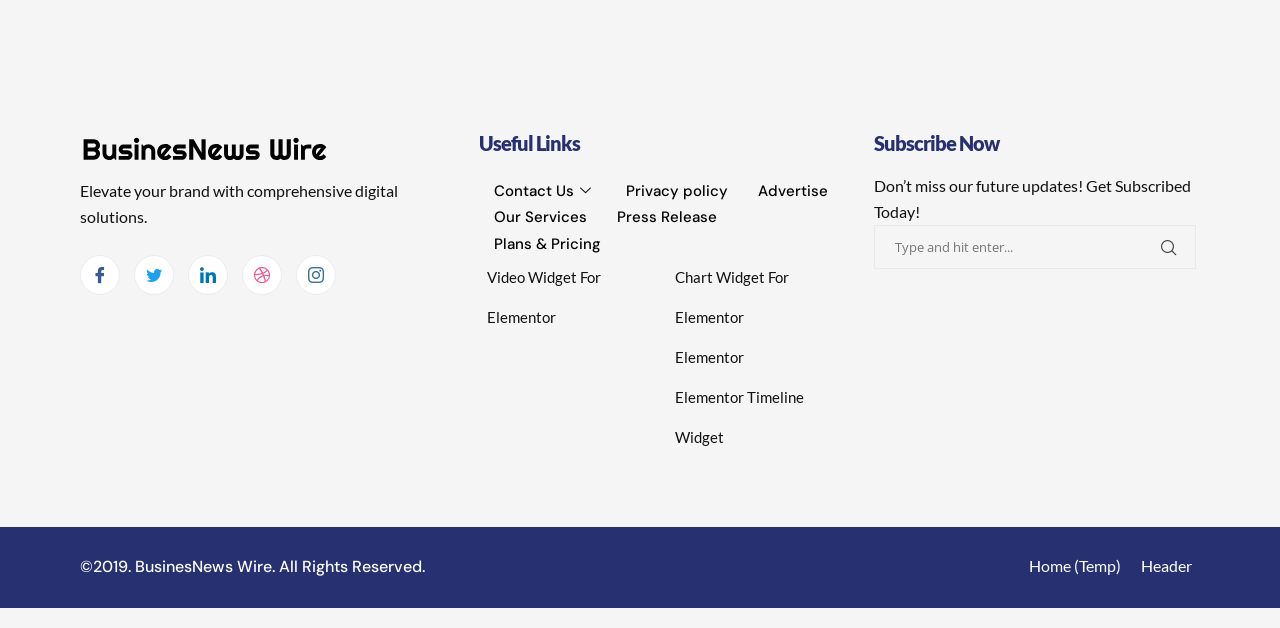Locate the bounding box coordinates of the area where you should click to accomplish the instruction: "Contact Us".

[0.374, 0.282, 0.477, 0.325]